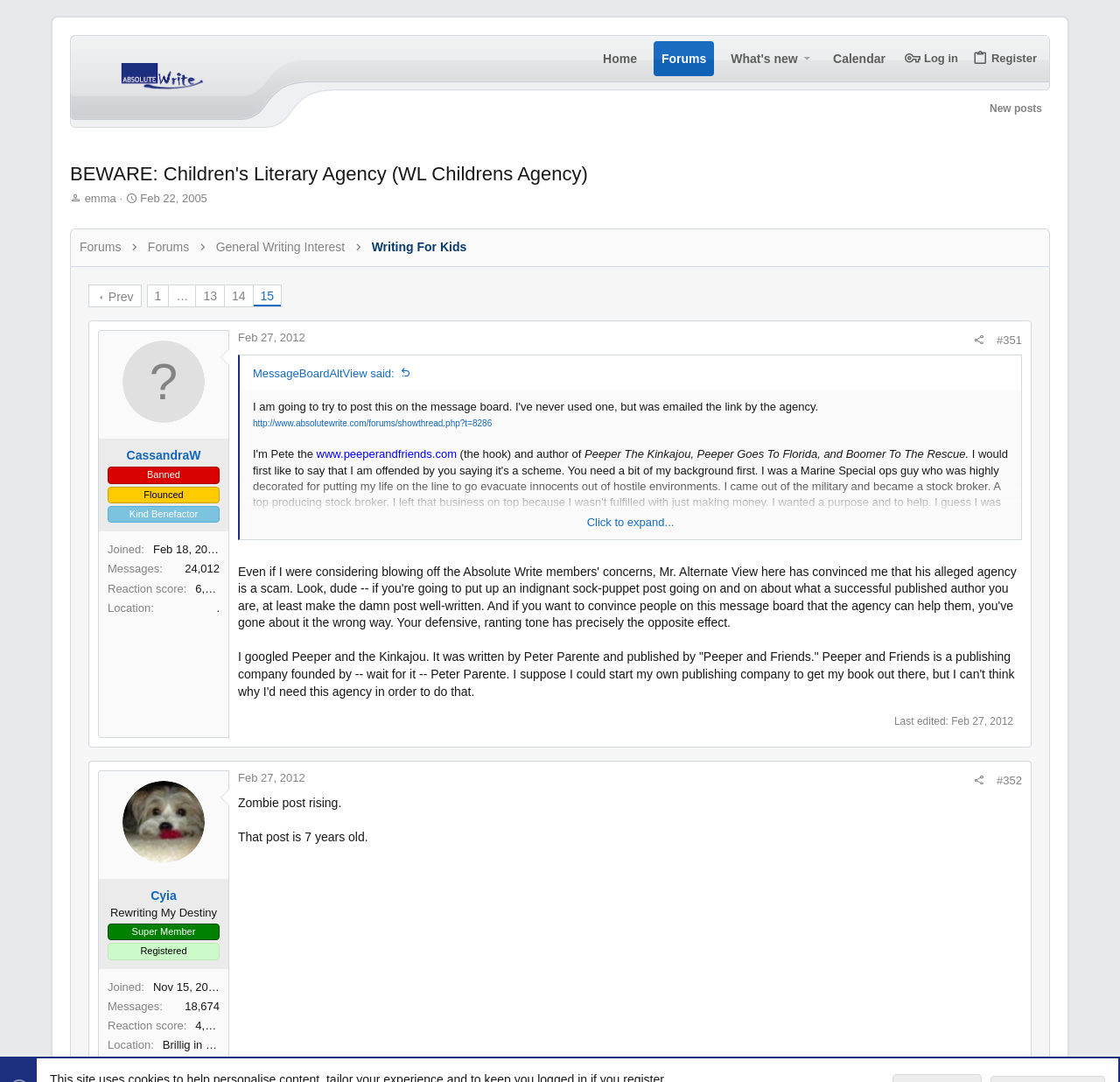Determine the bounding box of the UI component based on this description: "alt="Absolute Write Water Cooler"". The bounding box coordinates should be four float values between 0 and 1, i.e., [left, top, right, bottom].

[0.106, 0.032, 0.183, 0.111]